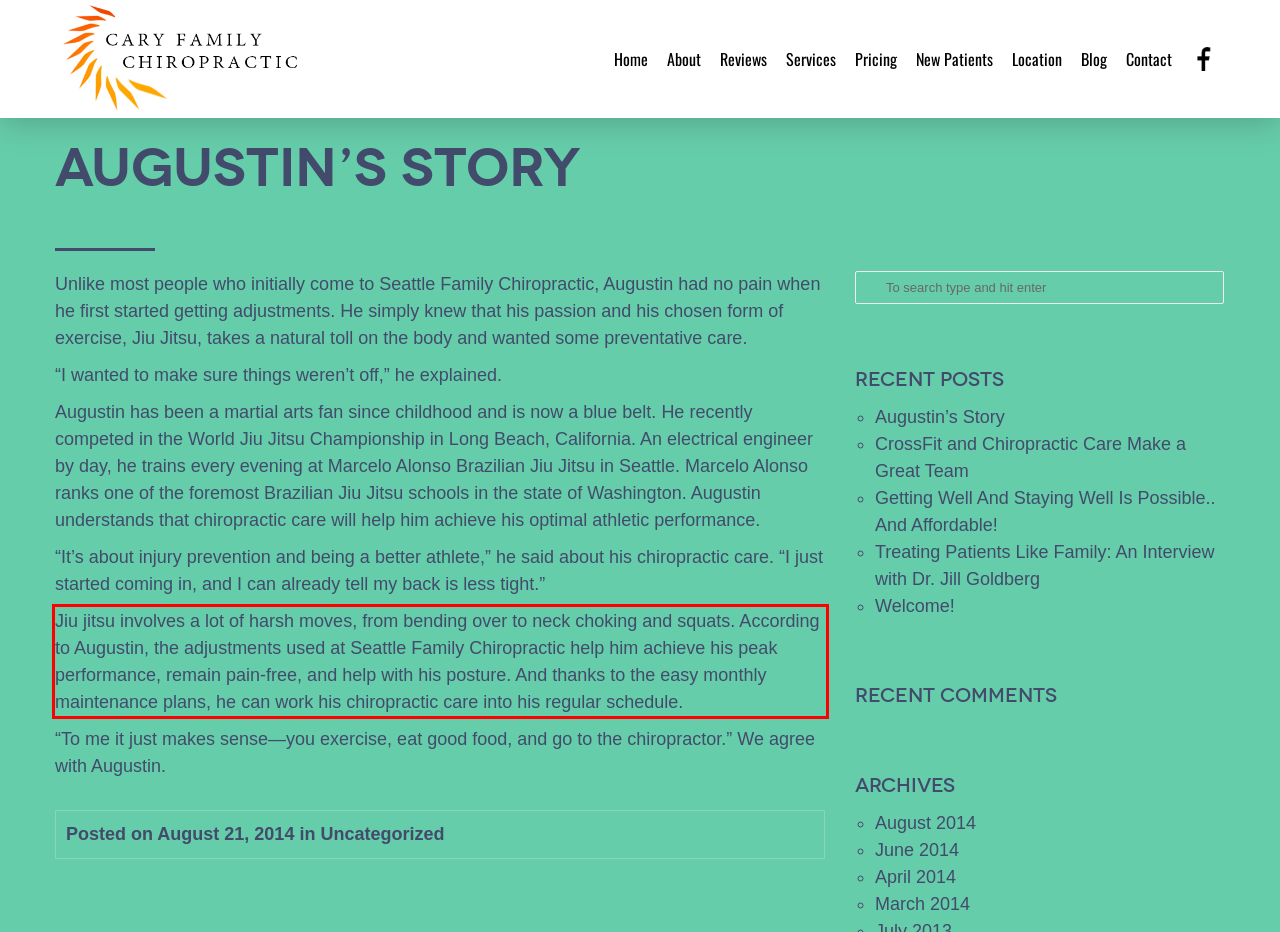You have a screenshot of a webpage, and there is a red bounding box around a UI element. Utilize OCR to extract the text within this red bounding box.

Jiu jitsu involves a lot of harsh moves, from bending over to neck choking and squats. According to Augustin, the adjustments used at Seattle Family Chiropractic help him achieve his peak performance, remain pain-free, and help with his posture. And thanks to the easy monthly maintenance plans, he can work his chiropractic care into his regular schedule.